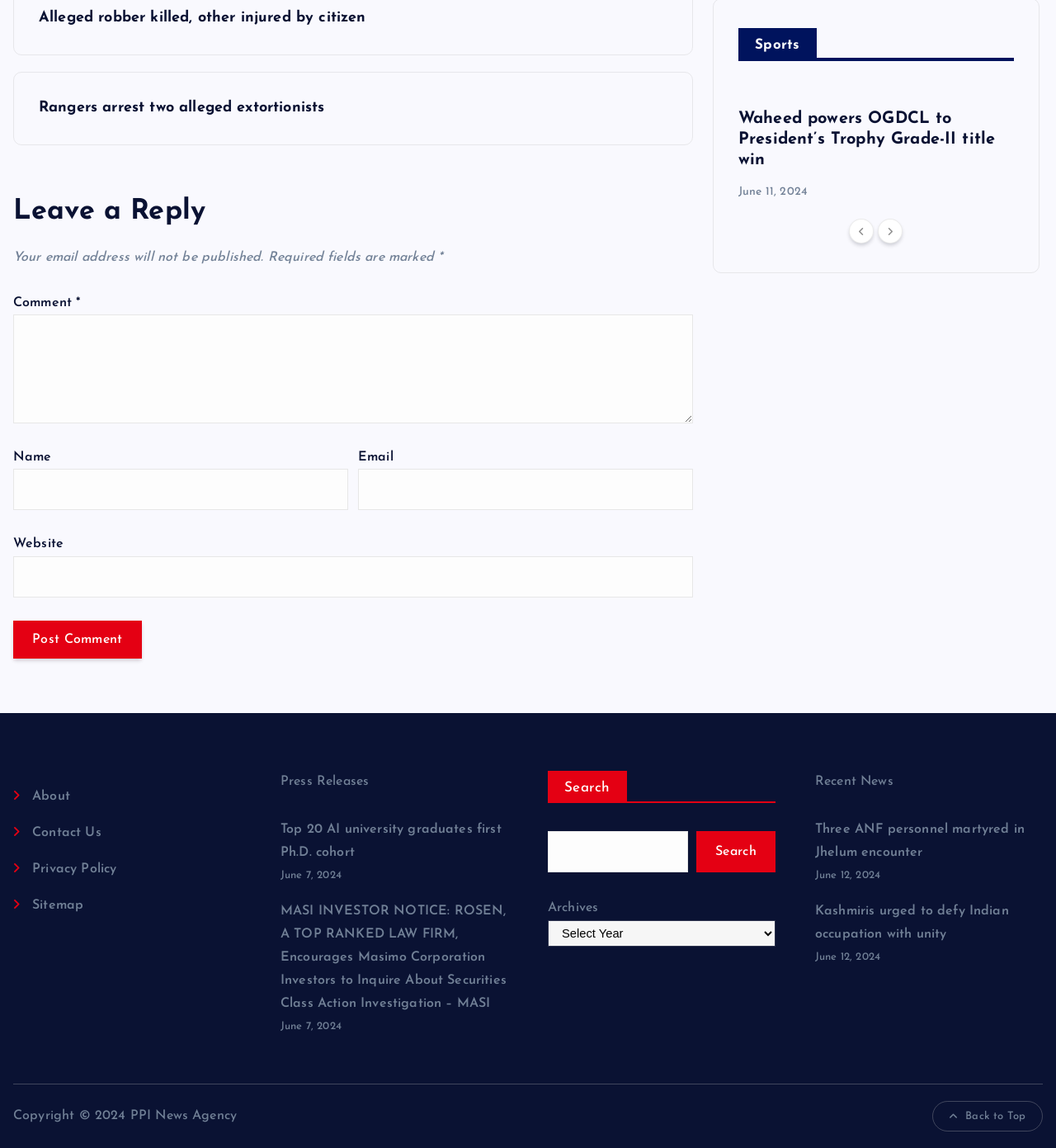Identify the bounding box coordinates of the region I need to click to complete this instruction: "Search for news".

[0.519, 0.724, 0.652, 0.76]